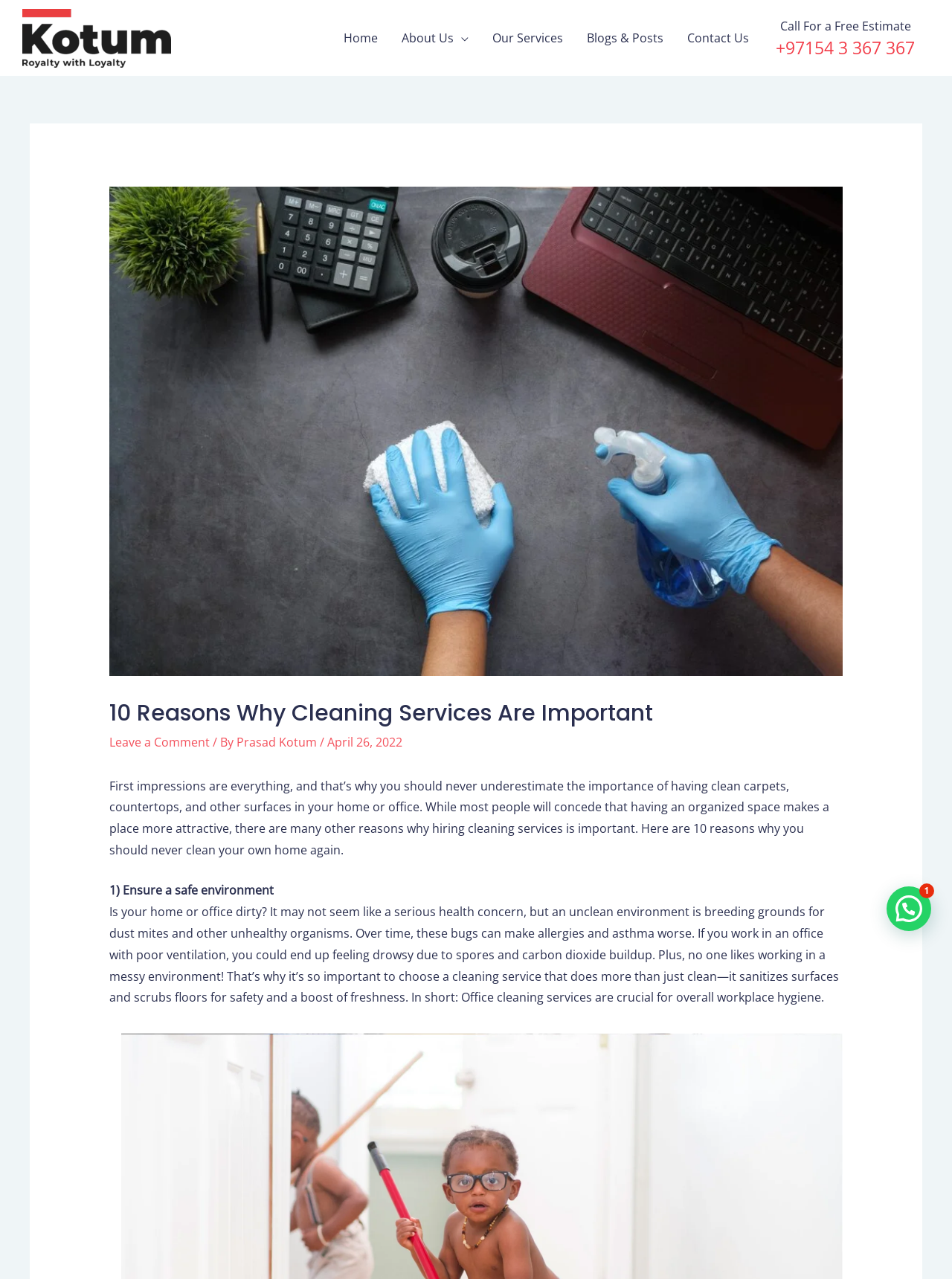Specify the bounding box coordinates for the region that must be clicked to perform the given instruction: "leave a comment".

[0.115, 0.574, 0.22, 0.587]